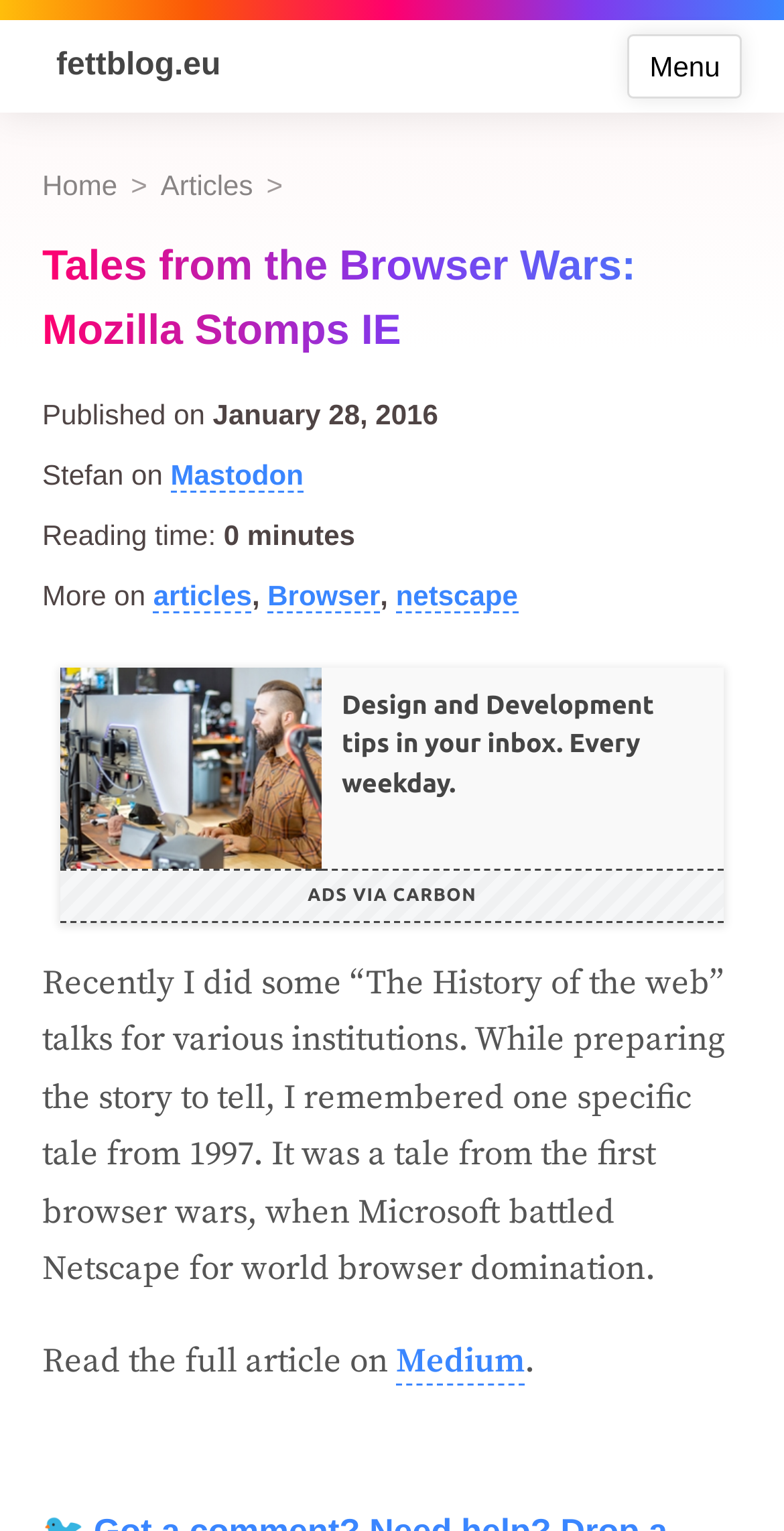Determine the bounding box coordinates of the region I should click to achieve the following instruction: "Read the full article on Medium". Ensure the bounding box coordinates are four float numbers between 0 and 1, i.e., [left, top, right, bottom].

[0.505, 0.876, 0.669, 0.905]